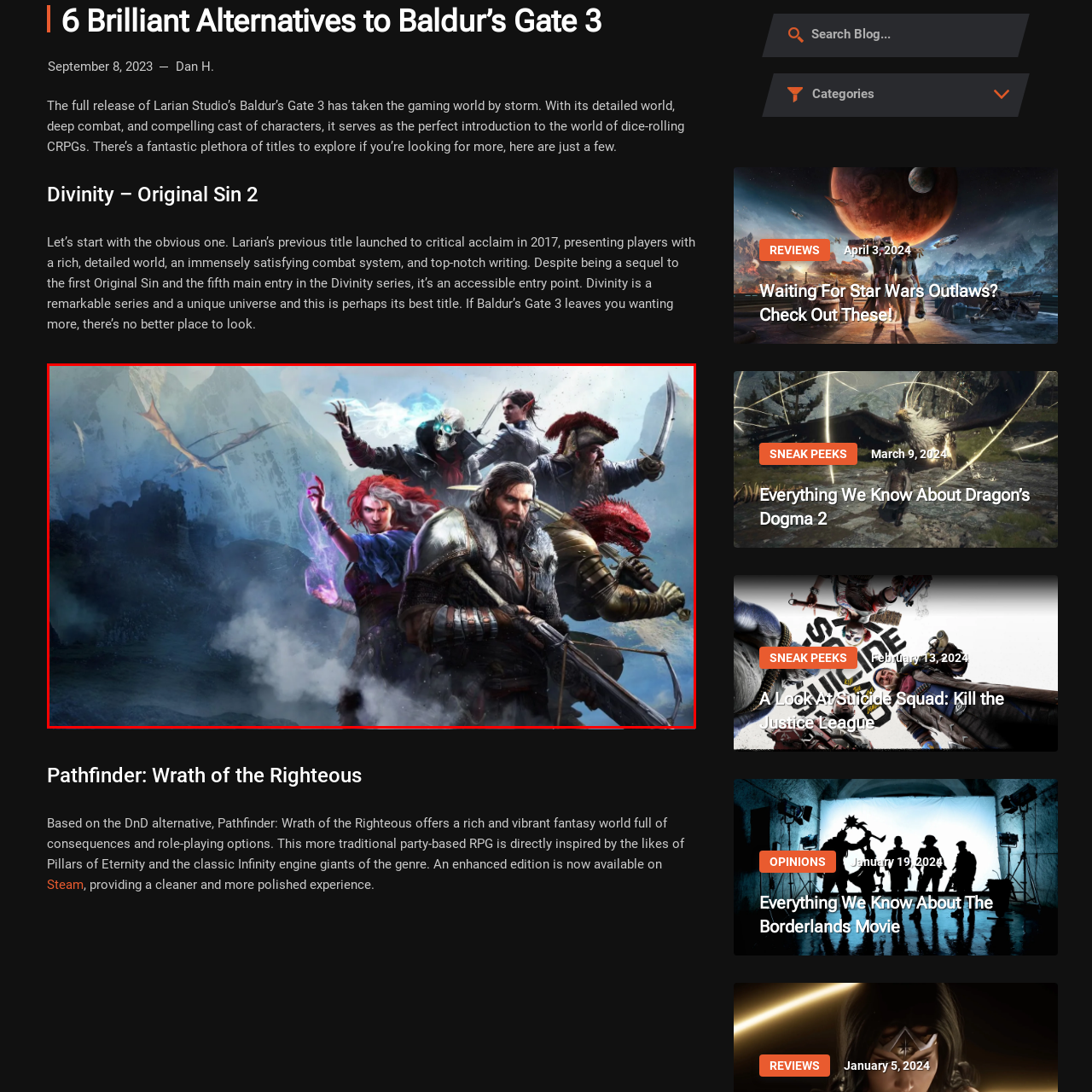Inspect the image bordered in red and answer the following question in detail, drawing on the visual content observed in the image:
What is the atmosphere of the scene?

The caption describes the background of the image as a 'mystical landscape with mountains and a cloudy sky', which creates a fantastical atmosphere in the scene.